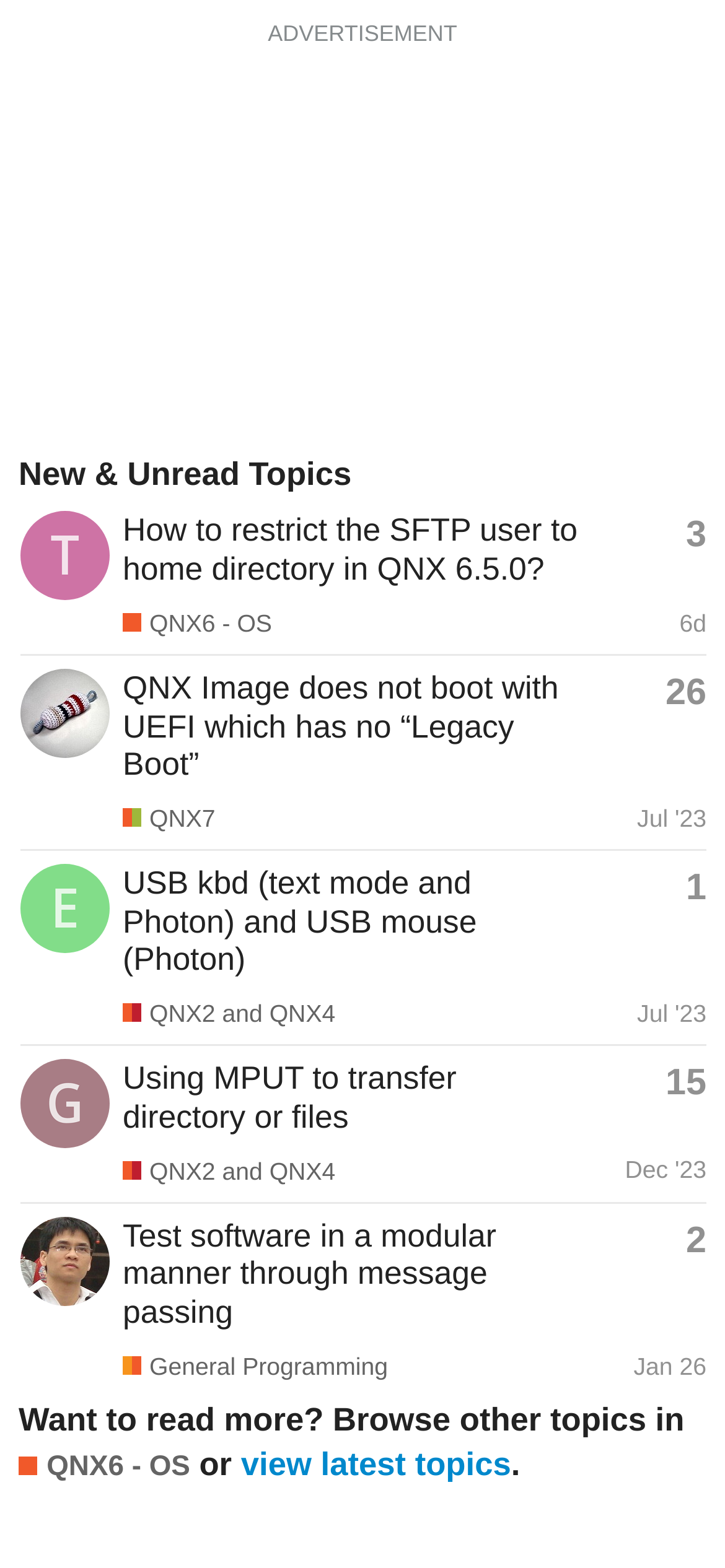Identify the bounding box of the UI element that matches this description: "6d".

[0.937, 0.387, 0.974, 0.405]